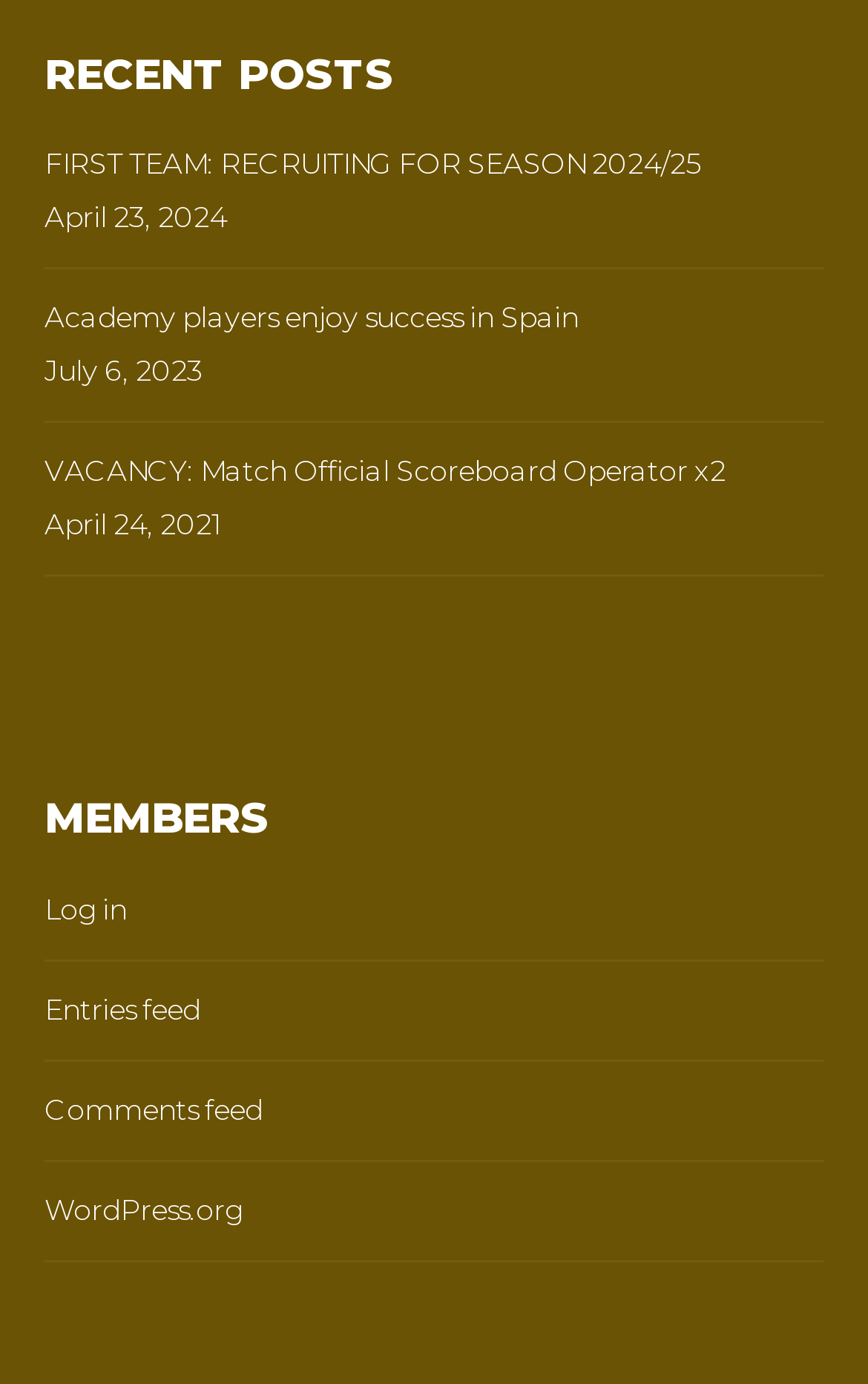Determine the bounding box coordinates of the UI element that matches the following description: "WordPress.org". The coordinates should be four float numbers between 0 and 1 in the format [left, top, right, bottom].

[0.051, 0.856, 0.949, 0.894]